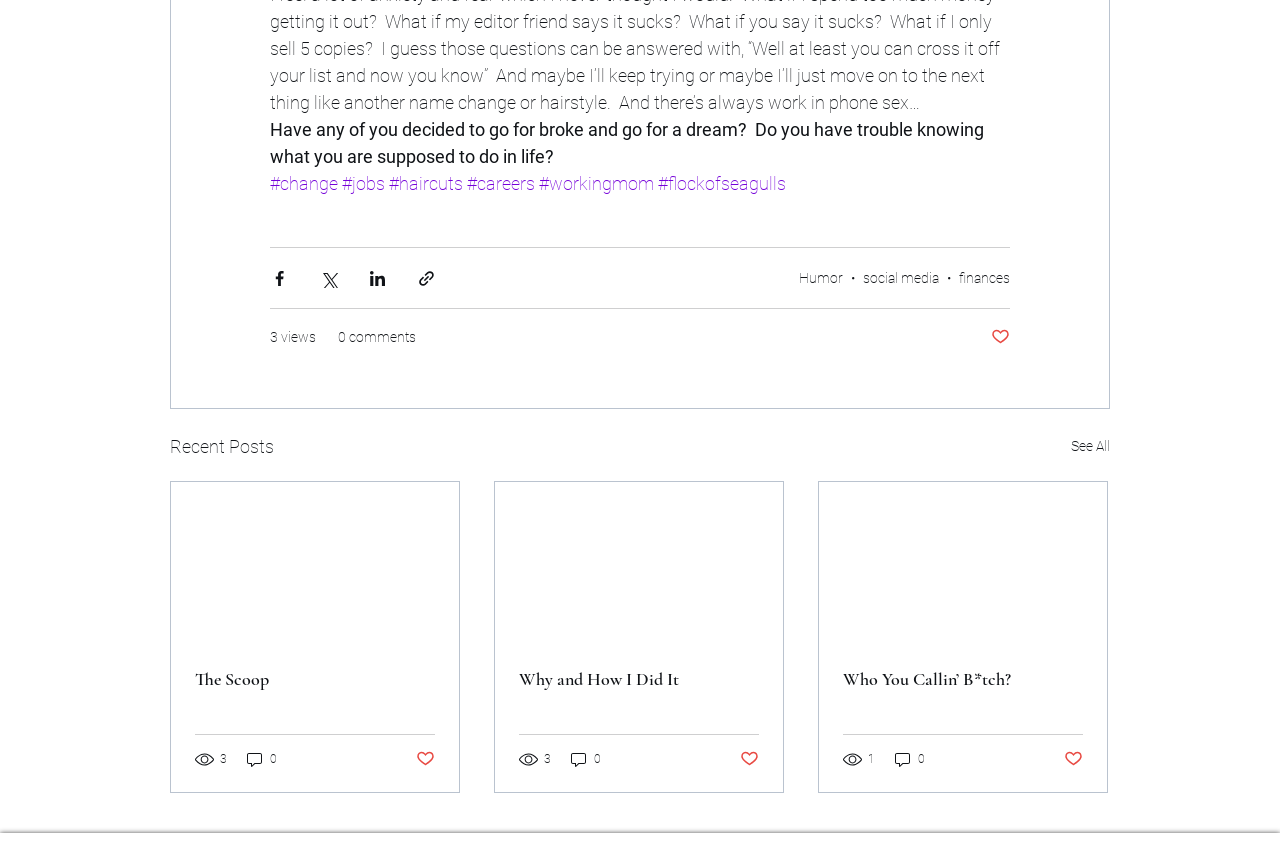Identify the bounding box coordinates of the HTML element based on this description: "0 comments".

[0.264, 0.388, 0.325, 0.413]